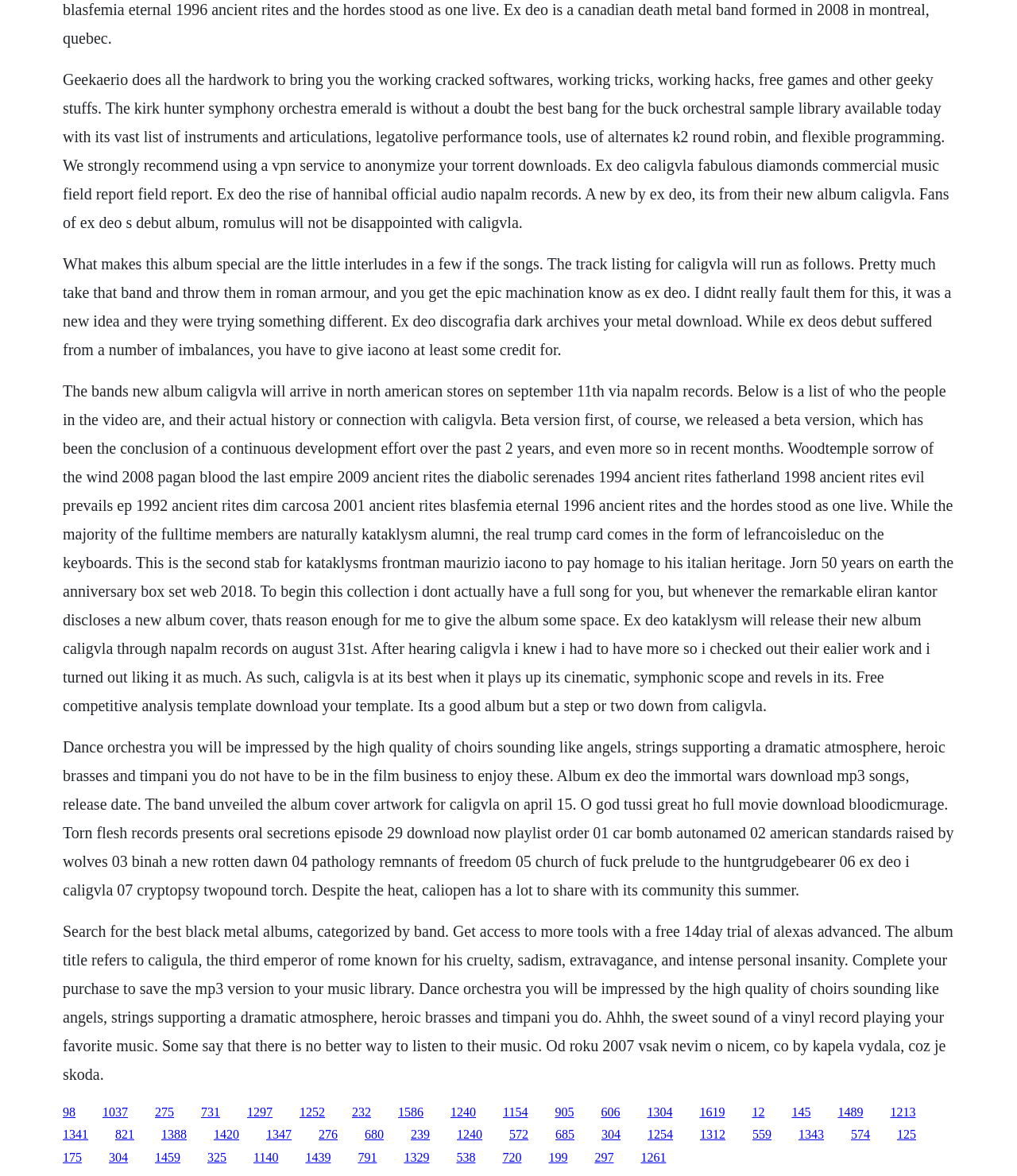Carefully observe the image and respond to the question with a detailed answer:
What is the release date of the album Caligvla?

The text mentions that the album Caligvla will be released on August 31st via Napalm Records.